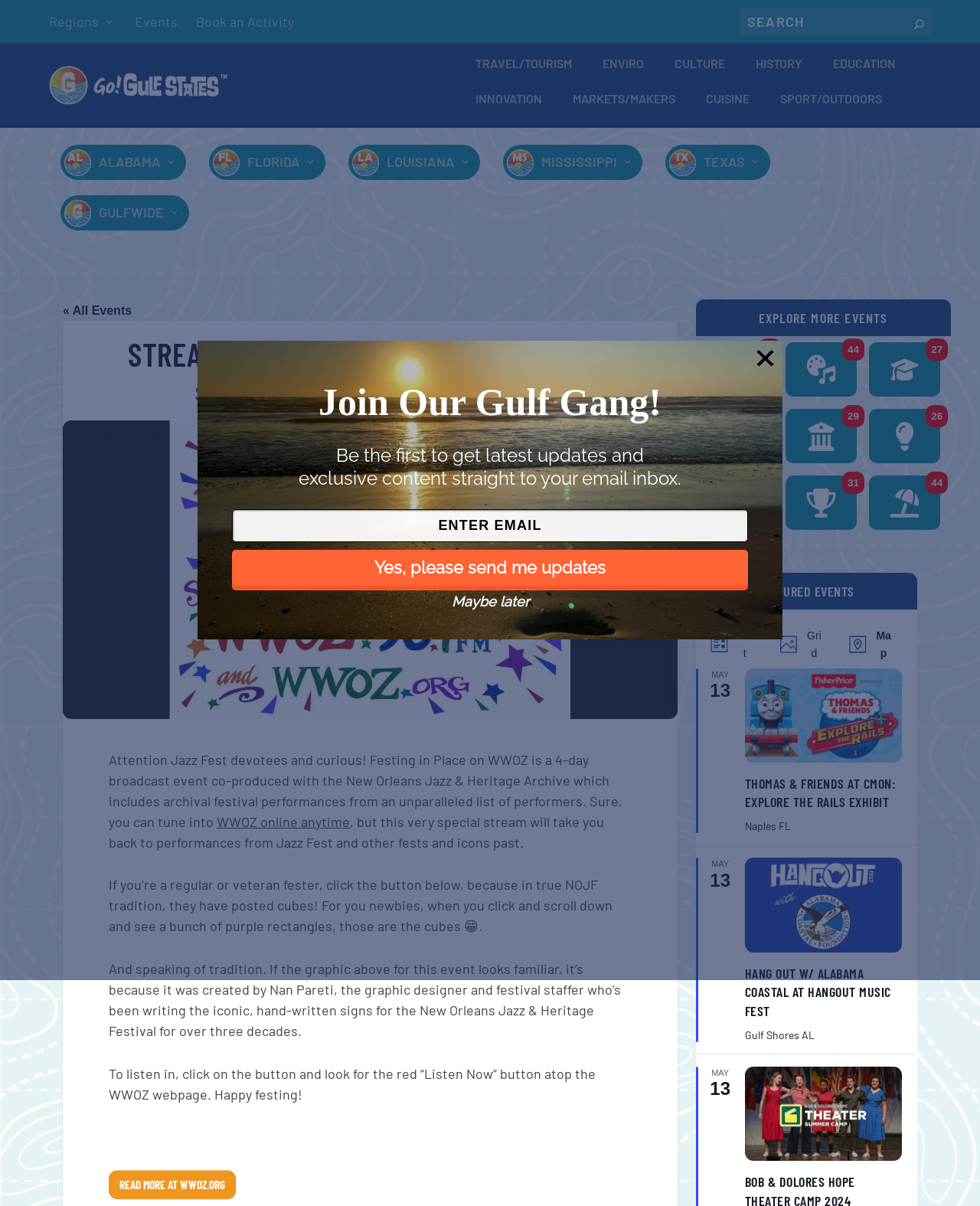Mark the bounding box of the element that matches the following description: "Book an Activity".

[0.2, 0.001, 0.3, 0.035]